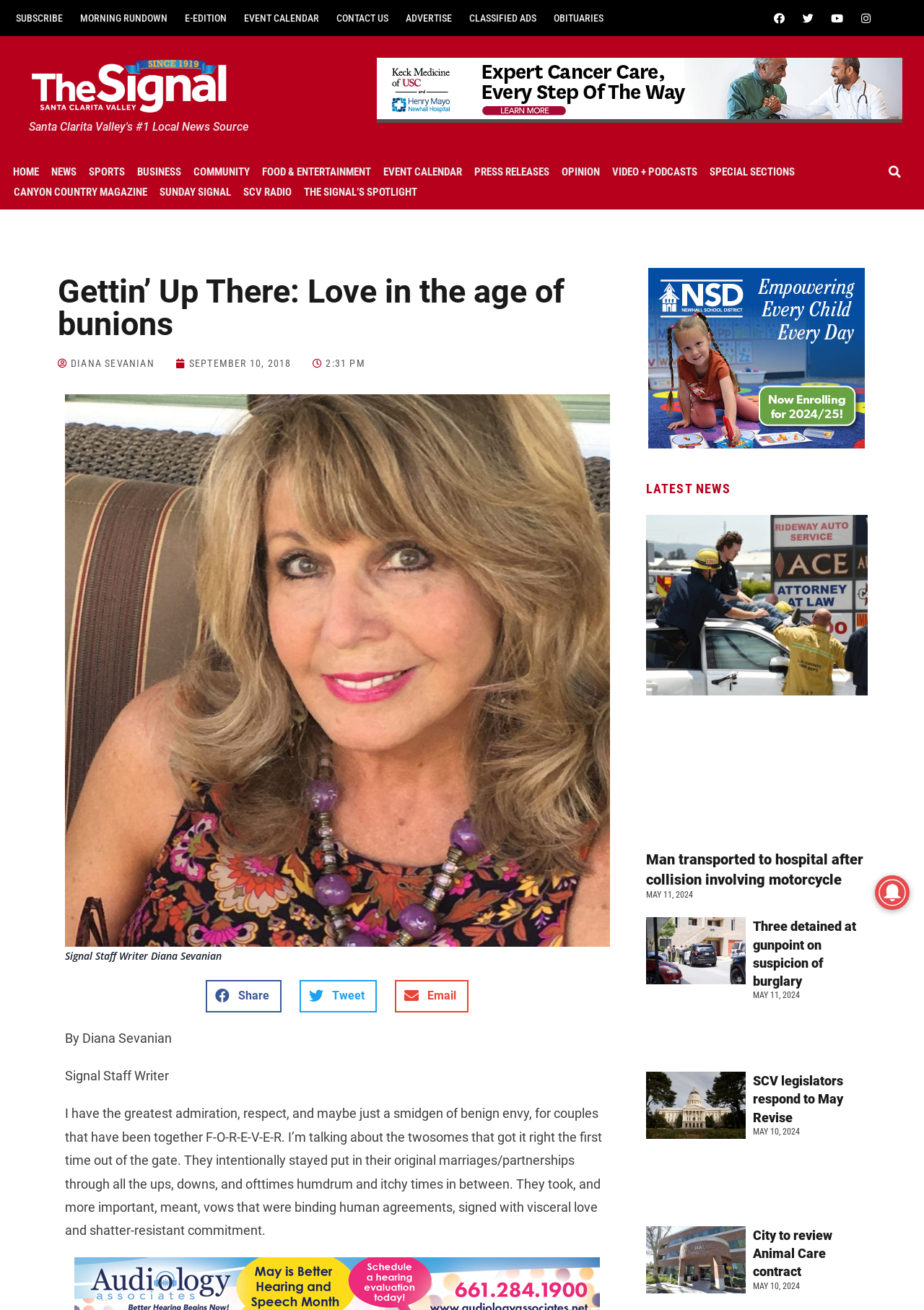Determine the bounding box coordinates of the clickable element to achieve the following action: 'Search for something'. Provide the coordinates as four float values between 0 and 1, formatted as [left, top, right, bottom].

[0.951, 0.123, 0.985, 0.139]